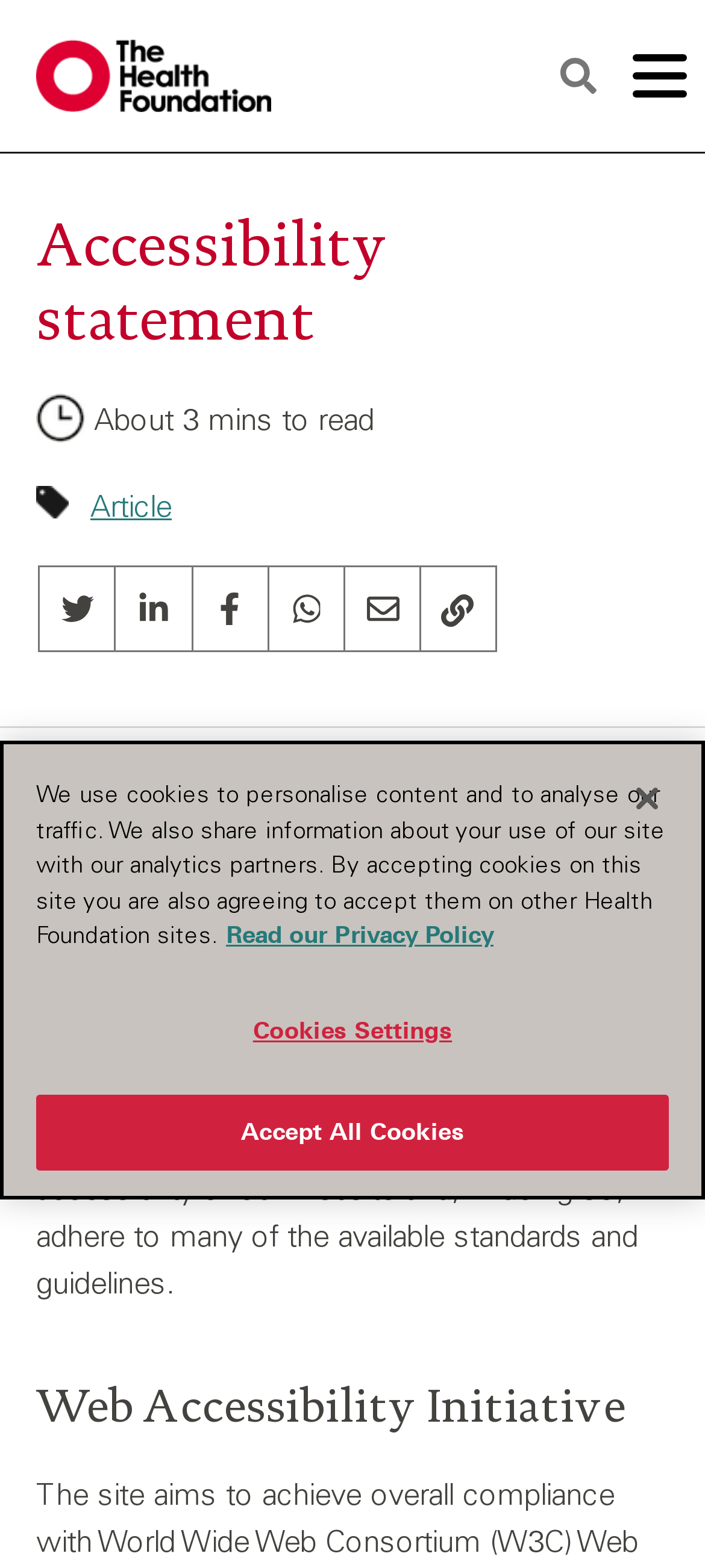Based on the image, give a detailed response to the question: What is the purpose of the website?

I inferred the purpose of the website by reading the static text elements, which mention the website's commitment to providing accessible information to the widest possible audience, regardless of ability or browsing technology. This suggests that the primary purpose of the website is to provide accessible information.